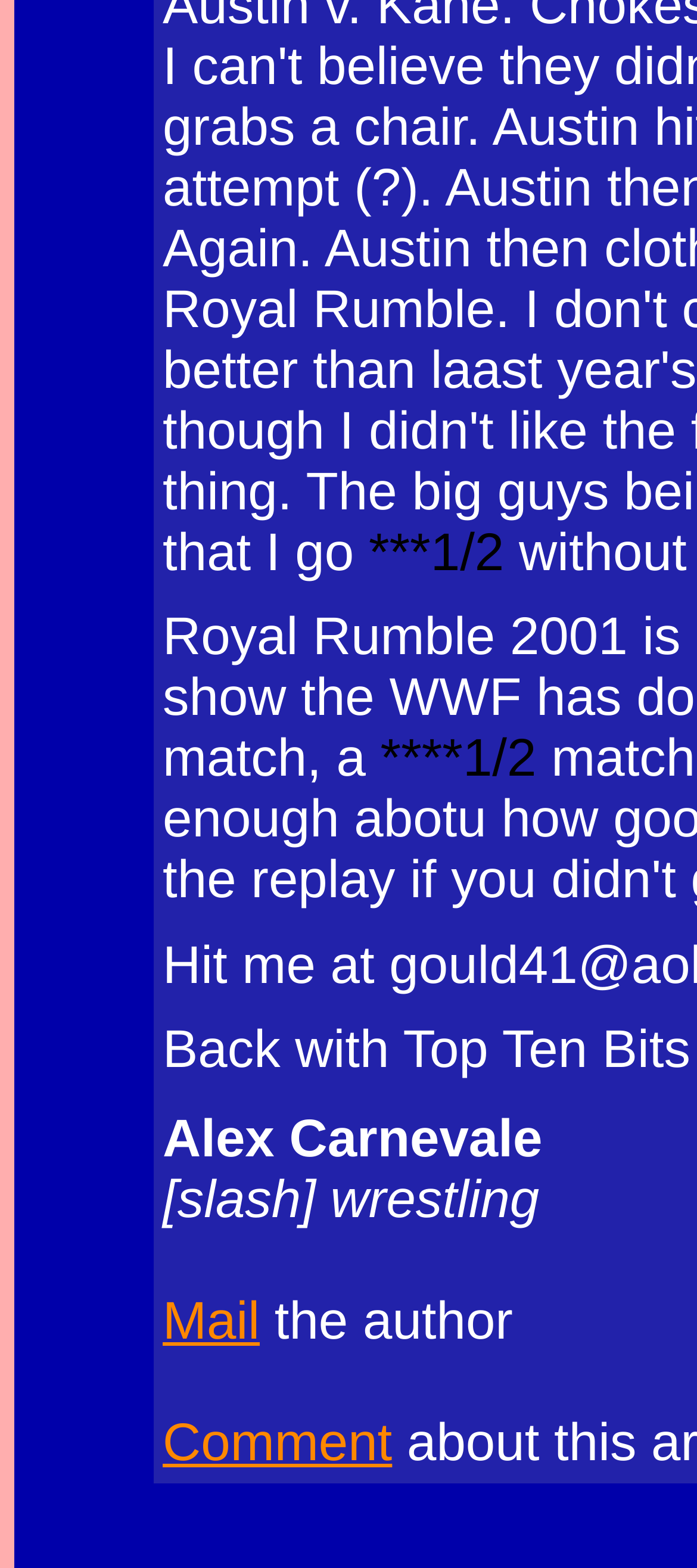What is the category of the article?
Use the screenshot to answer the question with a single word or phrase.

wrestling